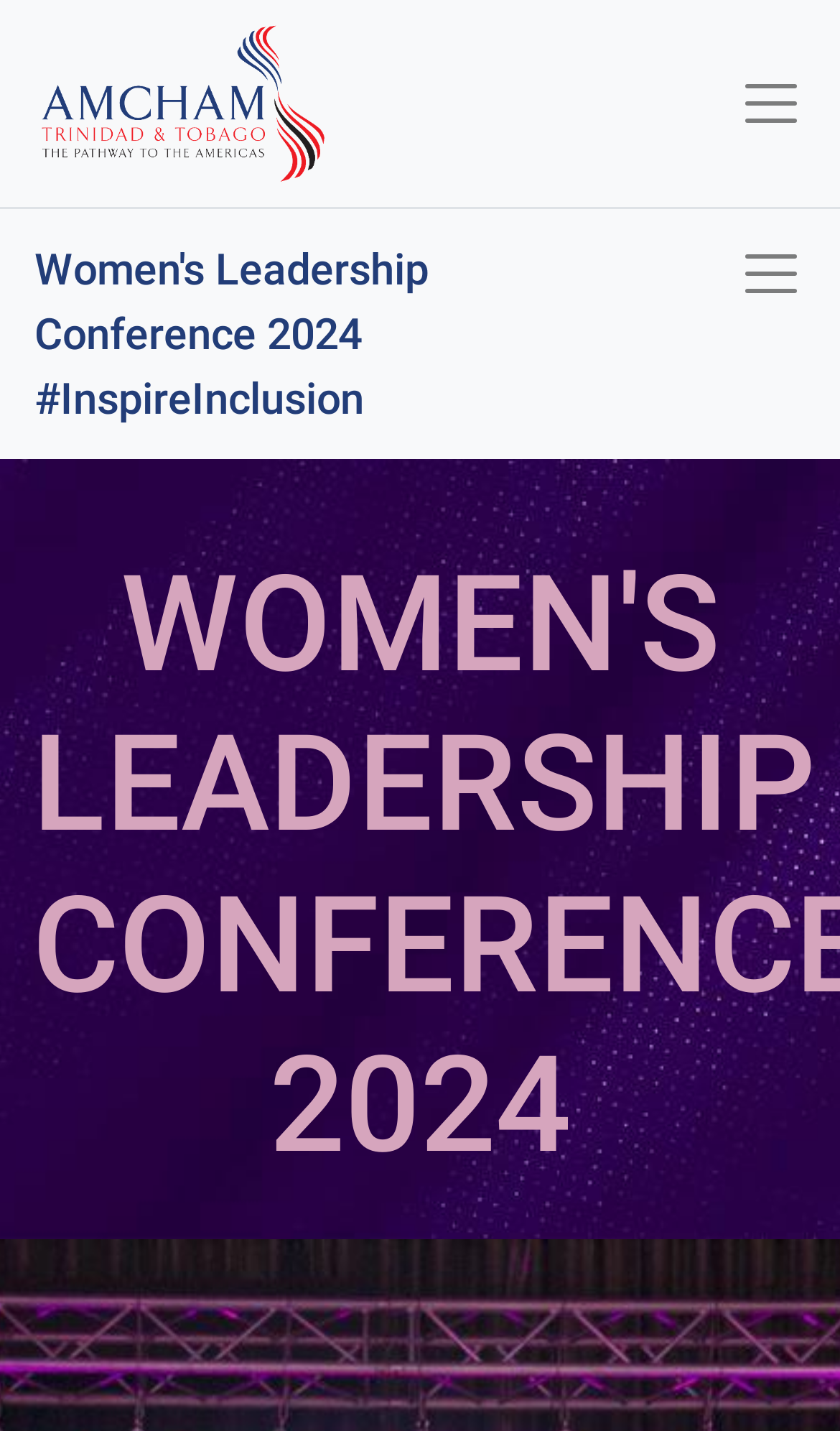Respond to the question below with a single word or phrase:
What is the purpose of the button on the top right?

Toggle navigation